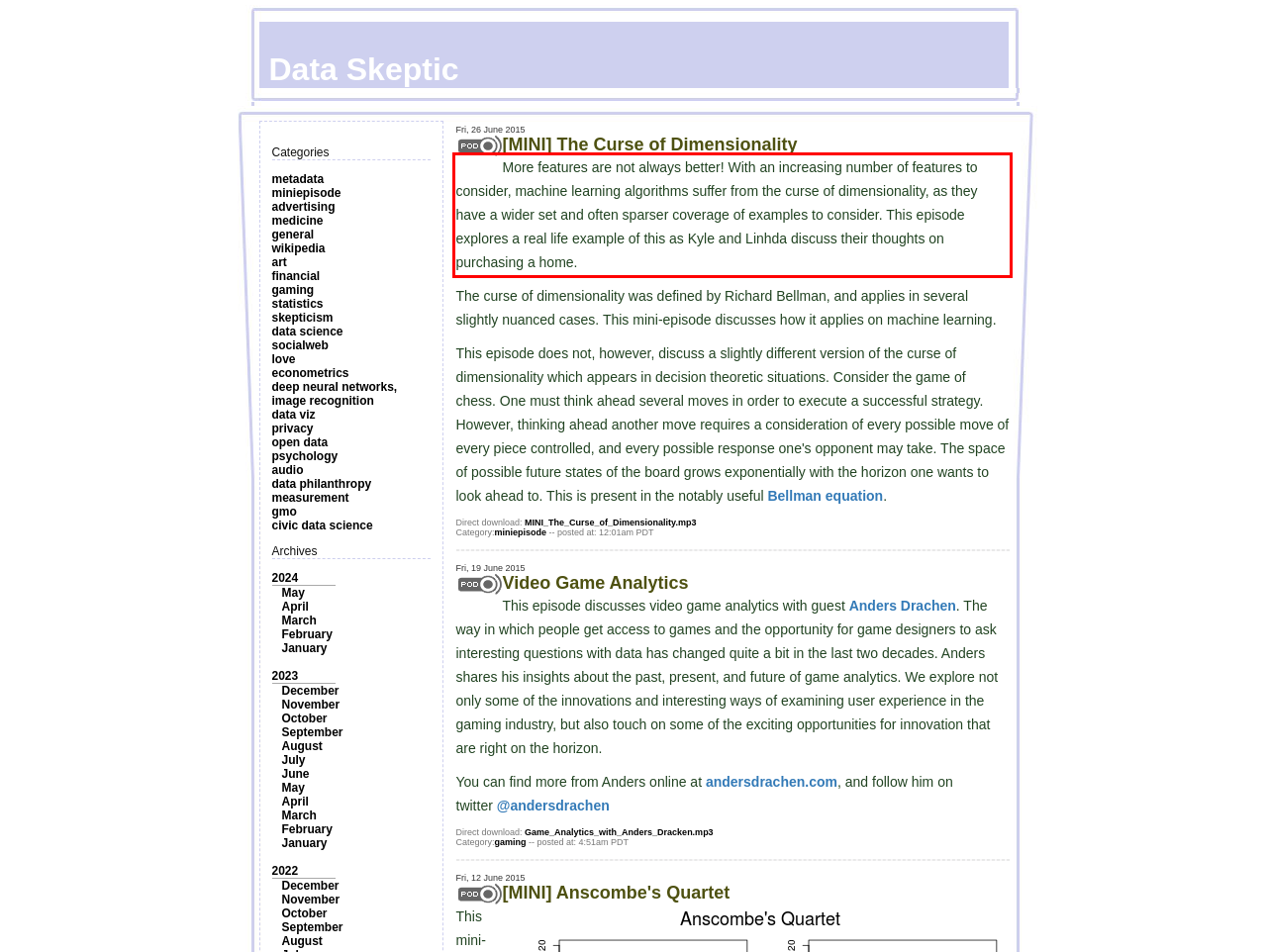Please identify and extract the text from the UI element that is surrounded by a red bounding box in the provided webpage screenshot.

More features are not always better! With an increasing number of features to consider, machine learning algorithms suffer from the curse of dimensionality, as they have a wider set and often sparser coverage of examples to consider. This episode explores a real life example of this as Kyle and Linhda discuss their thoughts on purchasing a home.